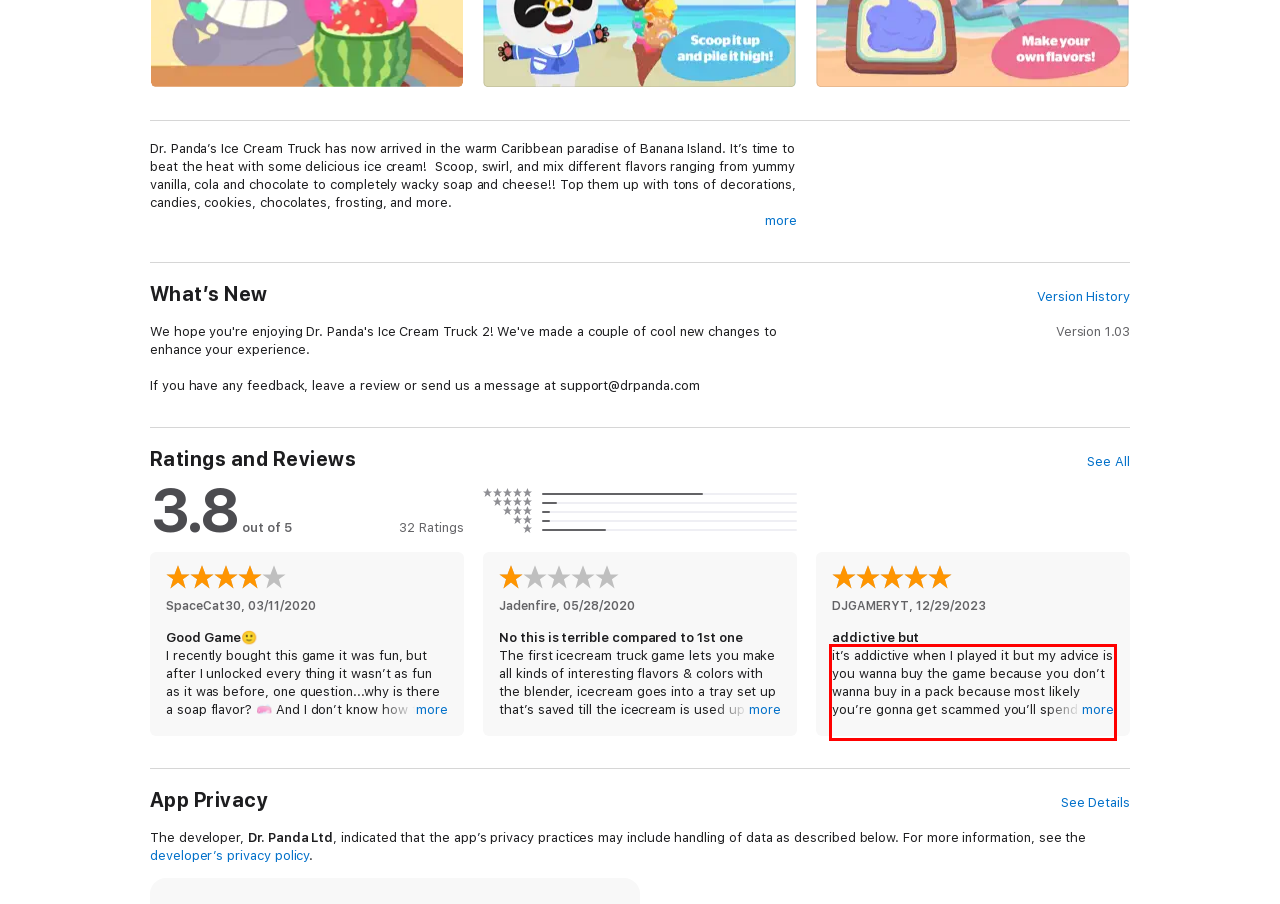Analyze the red bounding box in the provided webpage screenshot and generate the text content contained within.

it’s addictive when I played it but my advice is you wanna buy the game because you don’t wanna buy in a pack because most likely you’re gonna get scammed you’ll spend too much money, so make the right decision